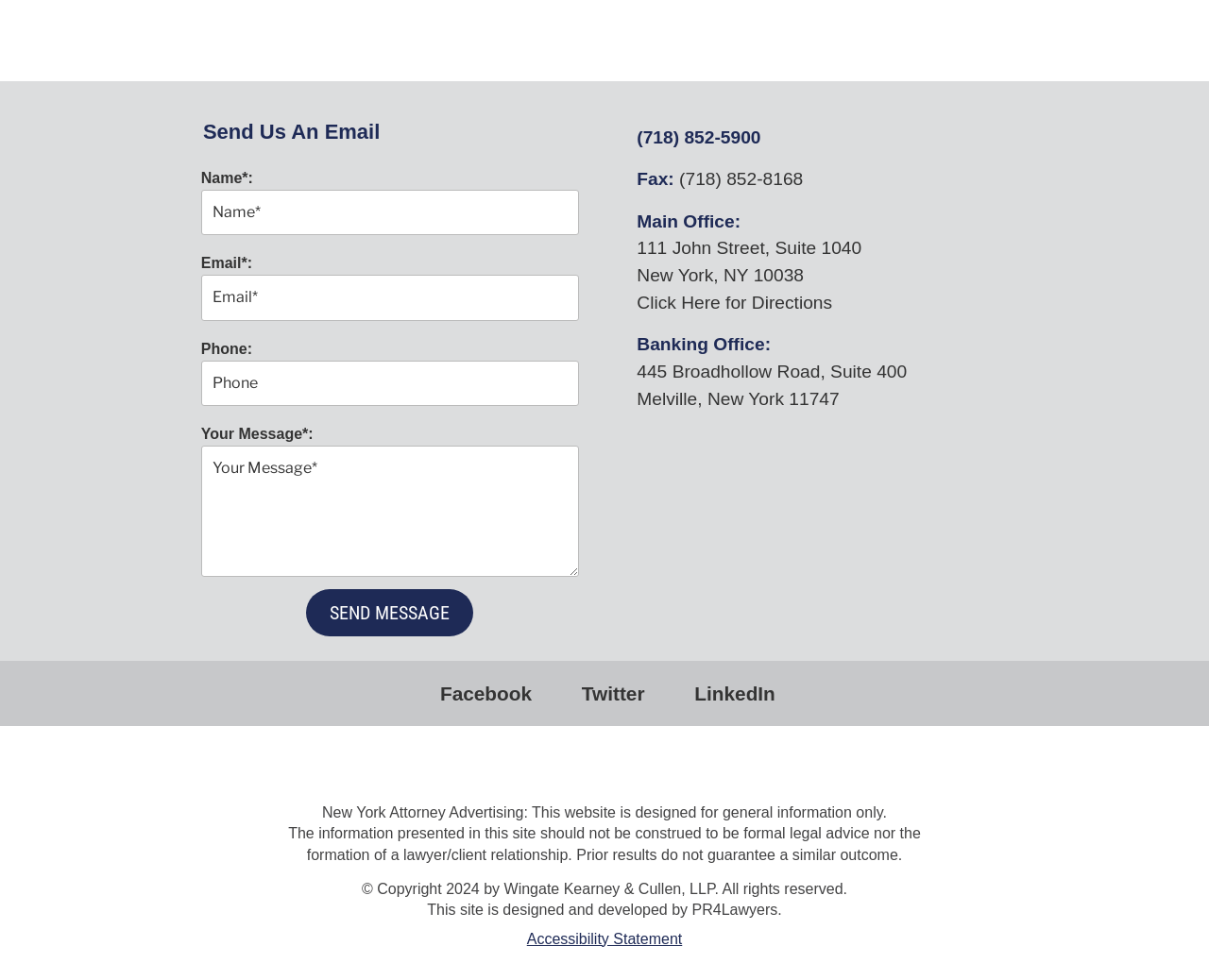Determine the bounding box coordinates of the clickable region to carry out the instruction: "Call the phone number".

[0.527, 0.13, 0.629, 0.151]